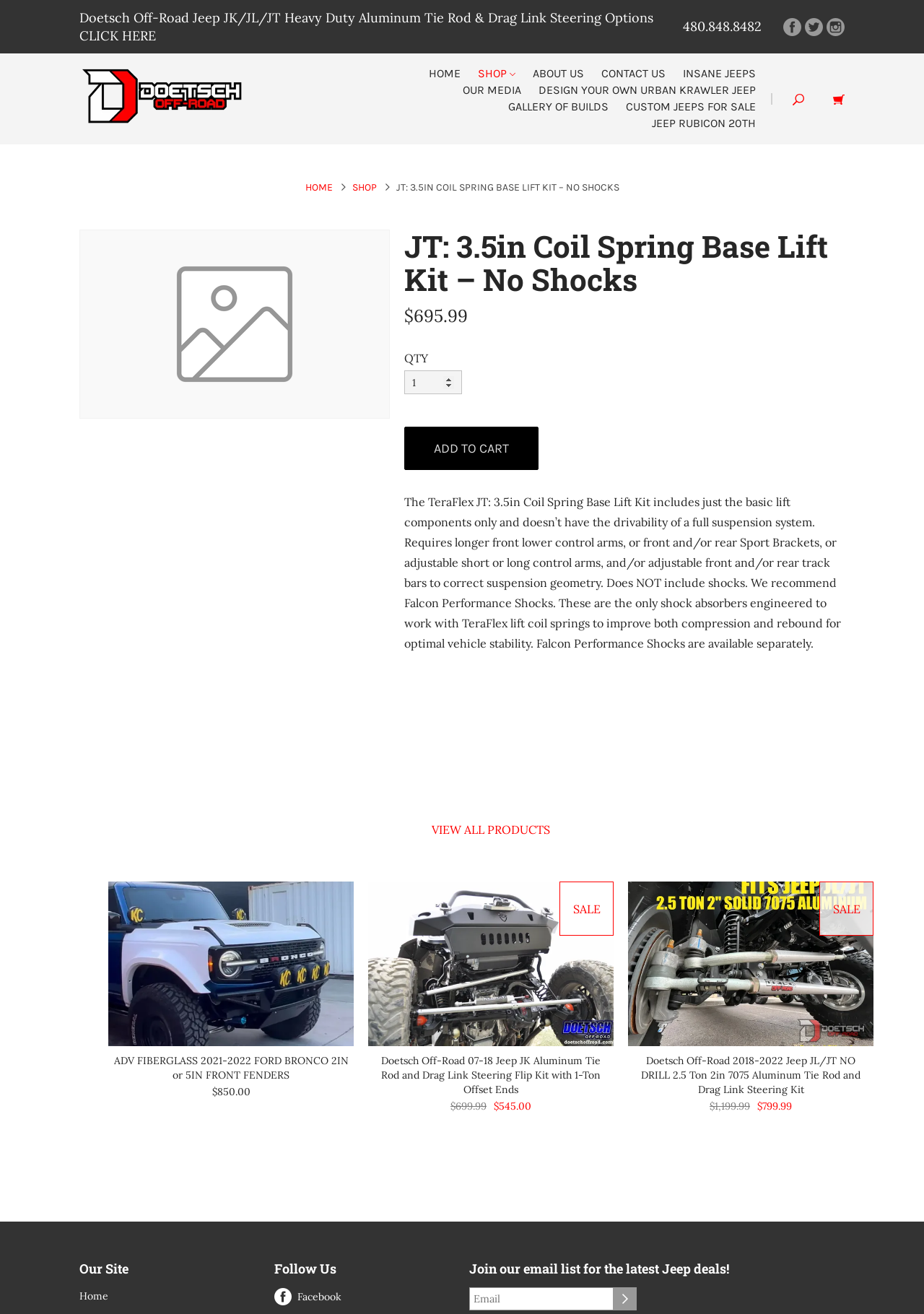Find the bounding box coordinates for the area that must be clicked to perform this action: "Click the 'CONTACT US' link".

[0.643, 0.051, 0.728, 0.061]